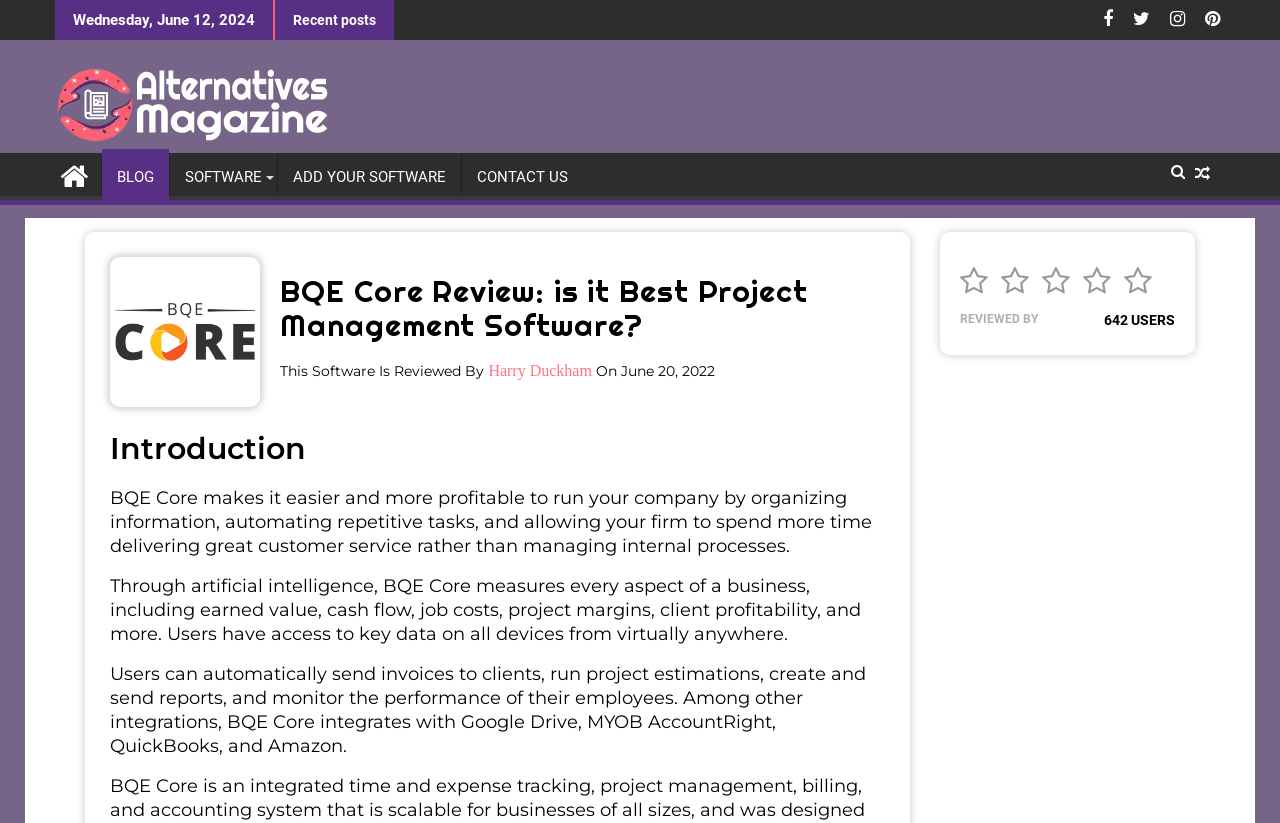Extract the bounding box for the UI element that matches this description: "alt="Alternatives Magazine"".

[0.043, 0.067, 0.257, 0.175]